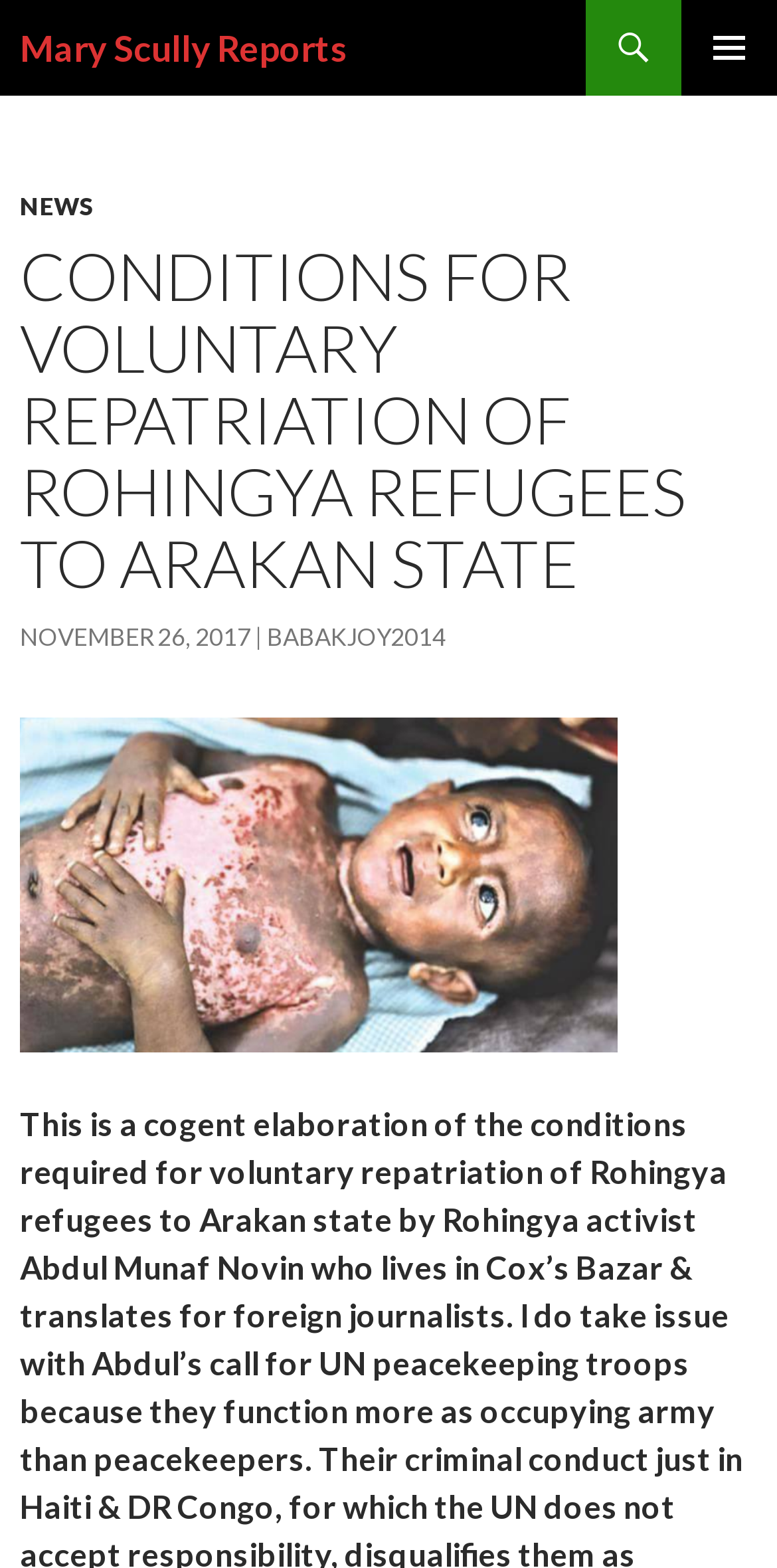Explain the webpage in detail.

The webpage is about the conditions for voluntary repatriation of Rohingya refugees to Arakan state, as reported by Mary Scully. At the top left, there is a heading with the title "Mary Scully Reports" which is also a link. On the top right, there is a button labeled "PRIMARY MENU". Below the title, there is a link to "SKIP TO CONTENT".

The main content area is divided into two sections. The top section has a header with three links: "NEWS", the title of the article "CONDITIONS FOR VOLUNTARY REPATRIATION OF ROHINGYA REFUGEES TO ARAKAN STATE", and the date "NOVEMBER 26, 2017". The date is also marked with a time element.

Below the header, there is an image of a Rohingya child injured by Burmese or nationalist death squads on November 25, 2017, with a corresponding link to the image. The image takes up most of the width of the content area. Above the image, there is another link to the author "BABAKJOY2014".